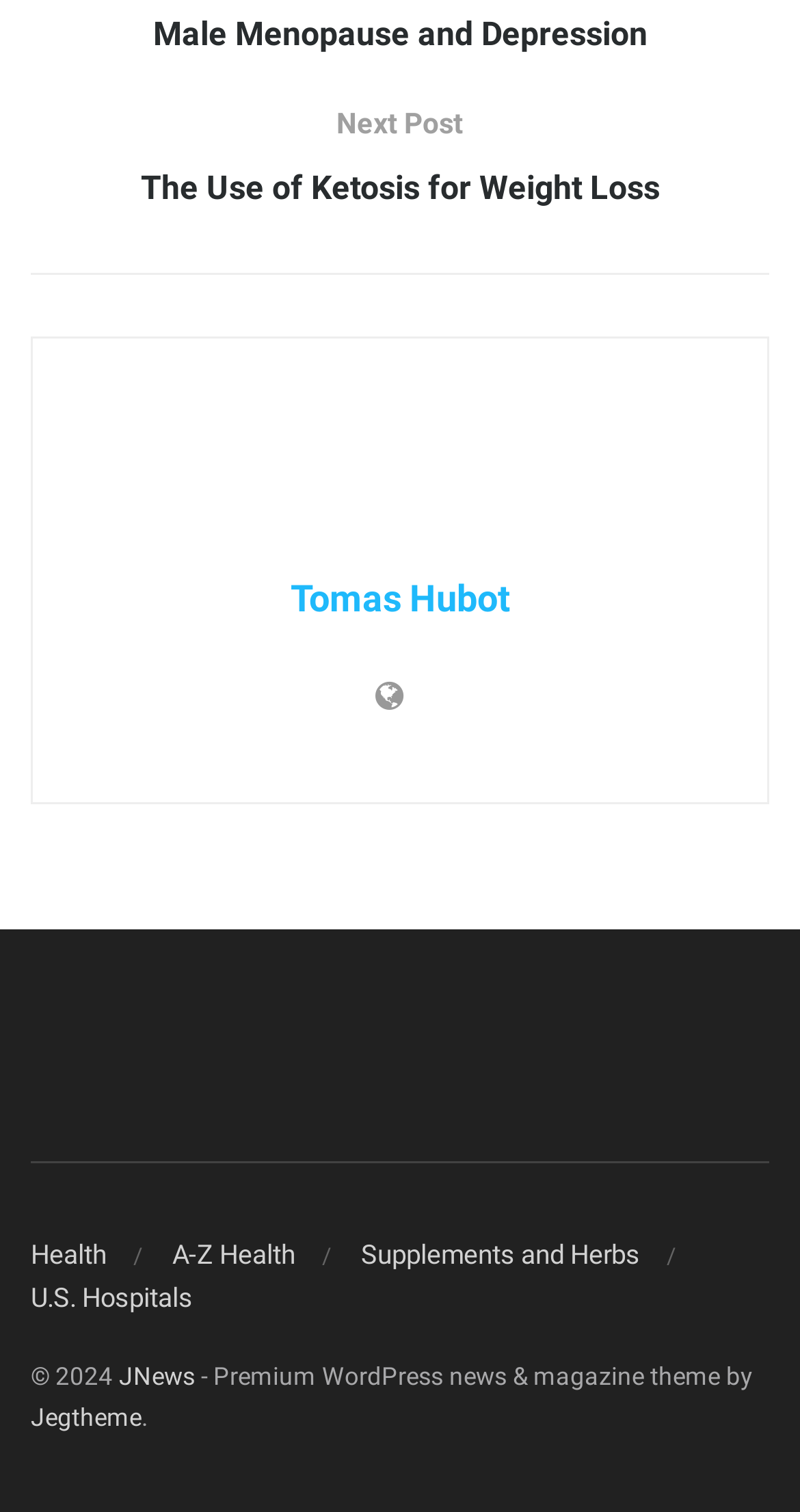Give a one-word or short-phrase answer to the following question: 
What is the topic of the next post?

The Use of Ketosis for Weight Loss